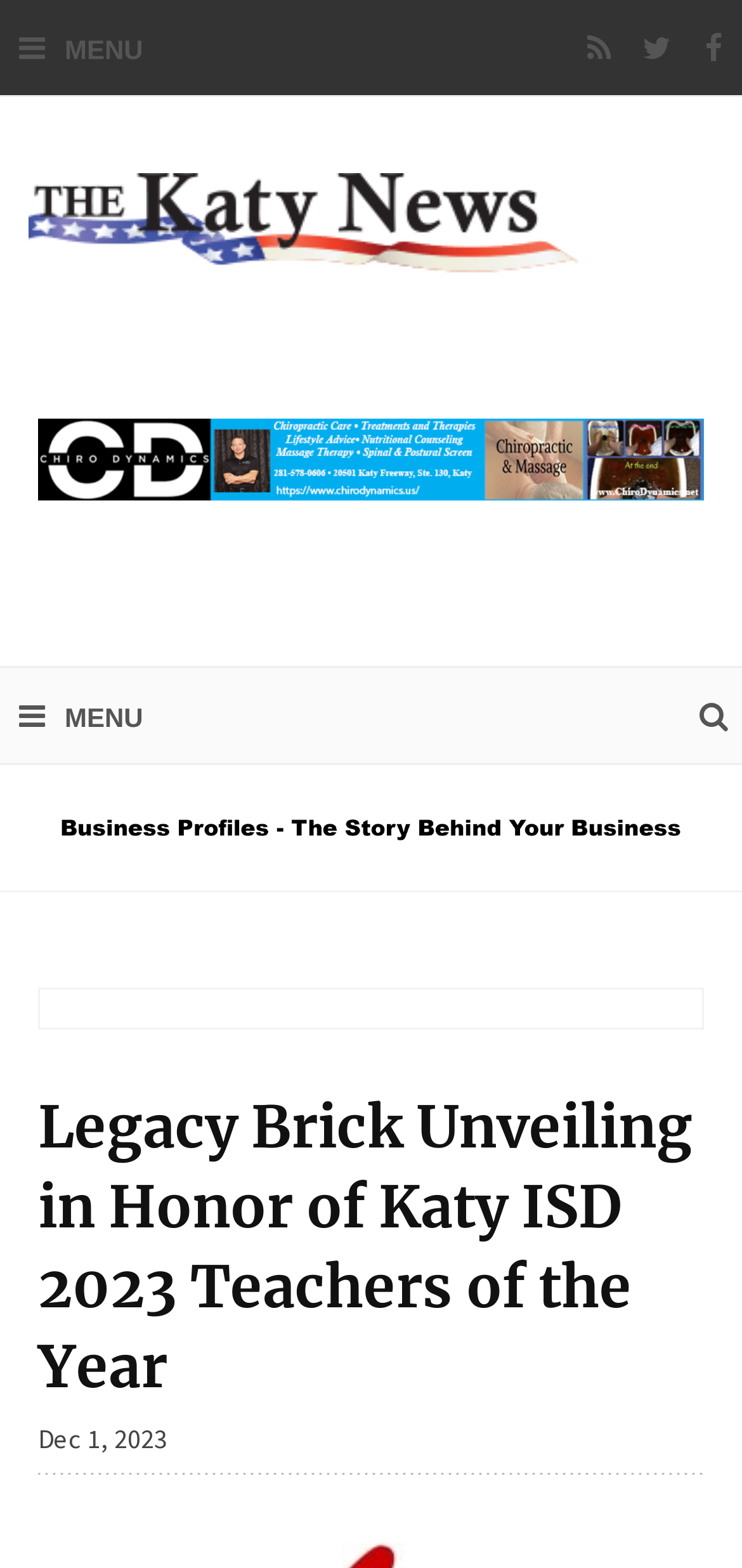What is the theme of the image?
Look at the screenshot and respond with one word or a short phrase.

Teachers or Education